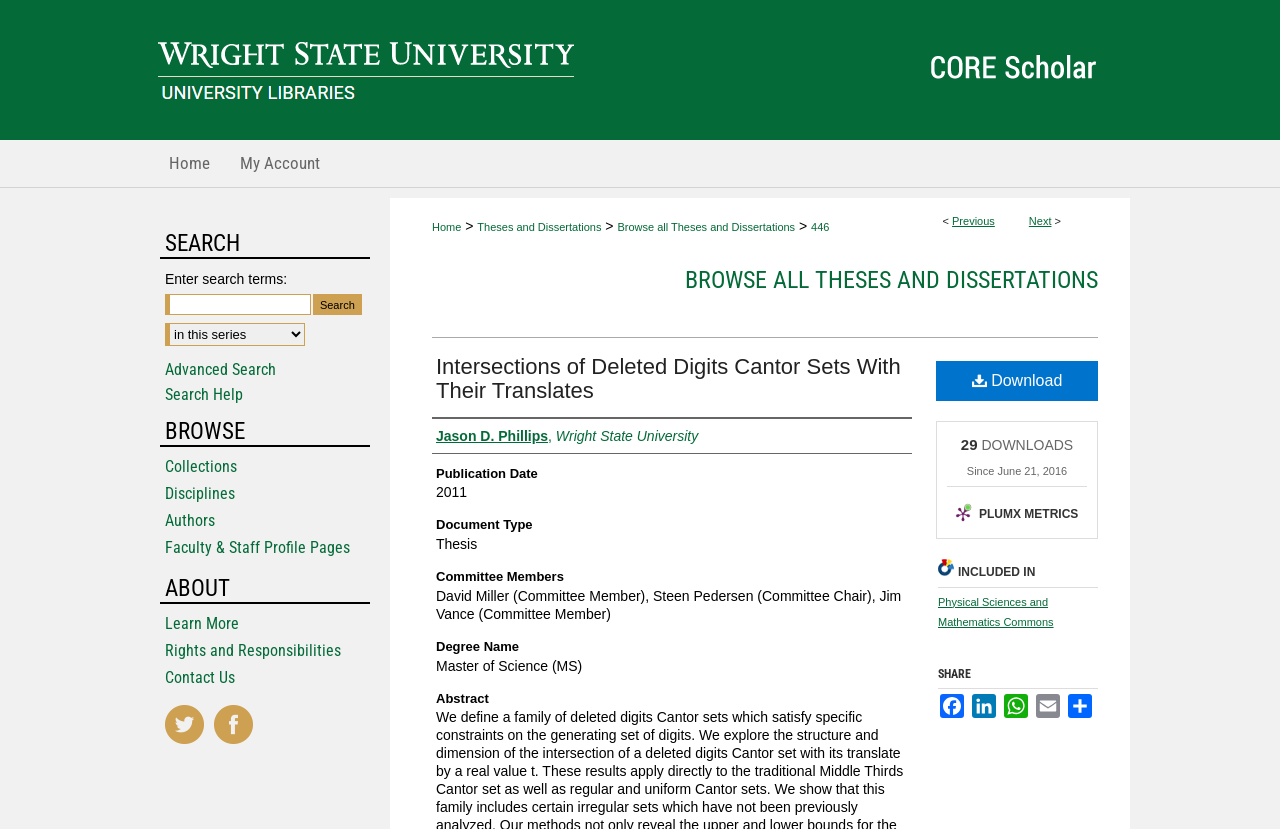What is the degree name of the thesis?
Refer to the image and answer the question using a single word or phrase.

Master of Science (MS)